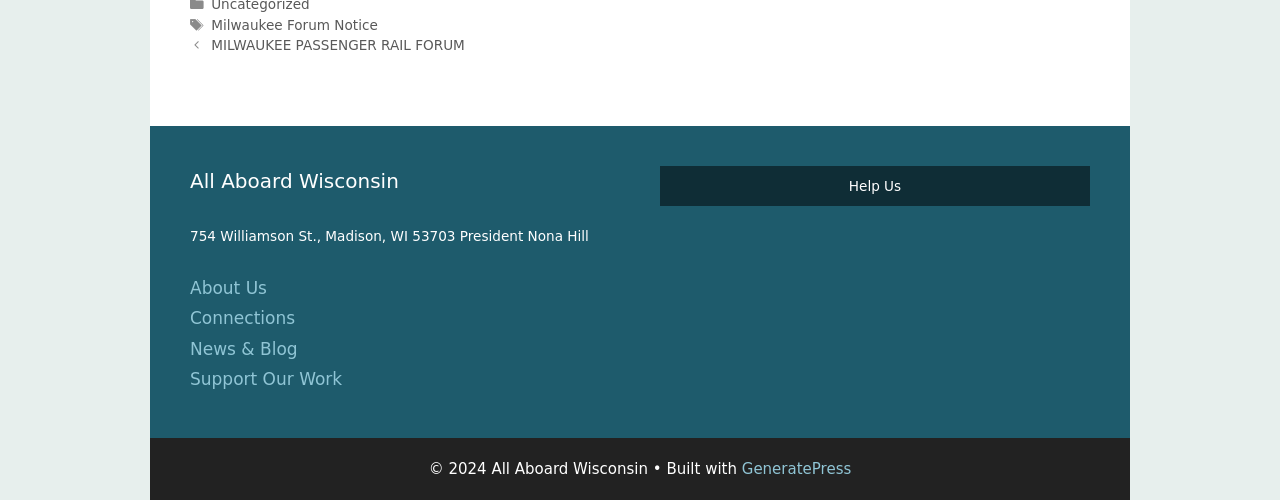Find the bounding box coordinates of the area to click in order to follow the instruction: "Visit the about us page".

[0.148, 0.556, 0.209, 0.596]